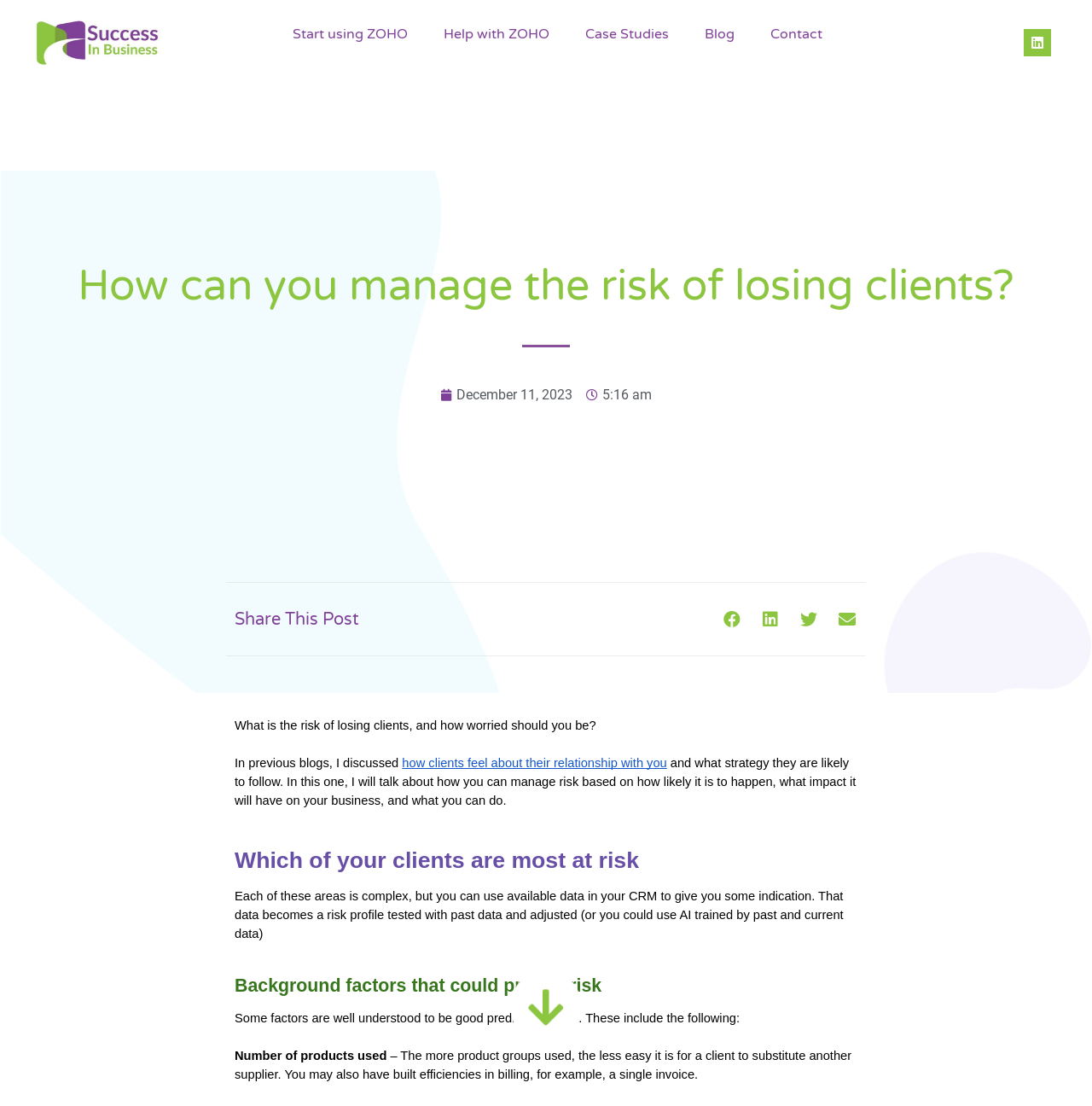Identify the bounding box coordinates of the element that should be clicked to fulfill this task: "Click on the 'Start using ZOHO' link". The coordinates should be provided as four float numbers between 0 and 1, i.e., [left, top, right, bottom].

[0.253, 0.013, 0.389, 0.049]